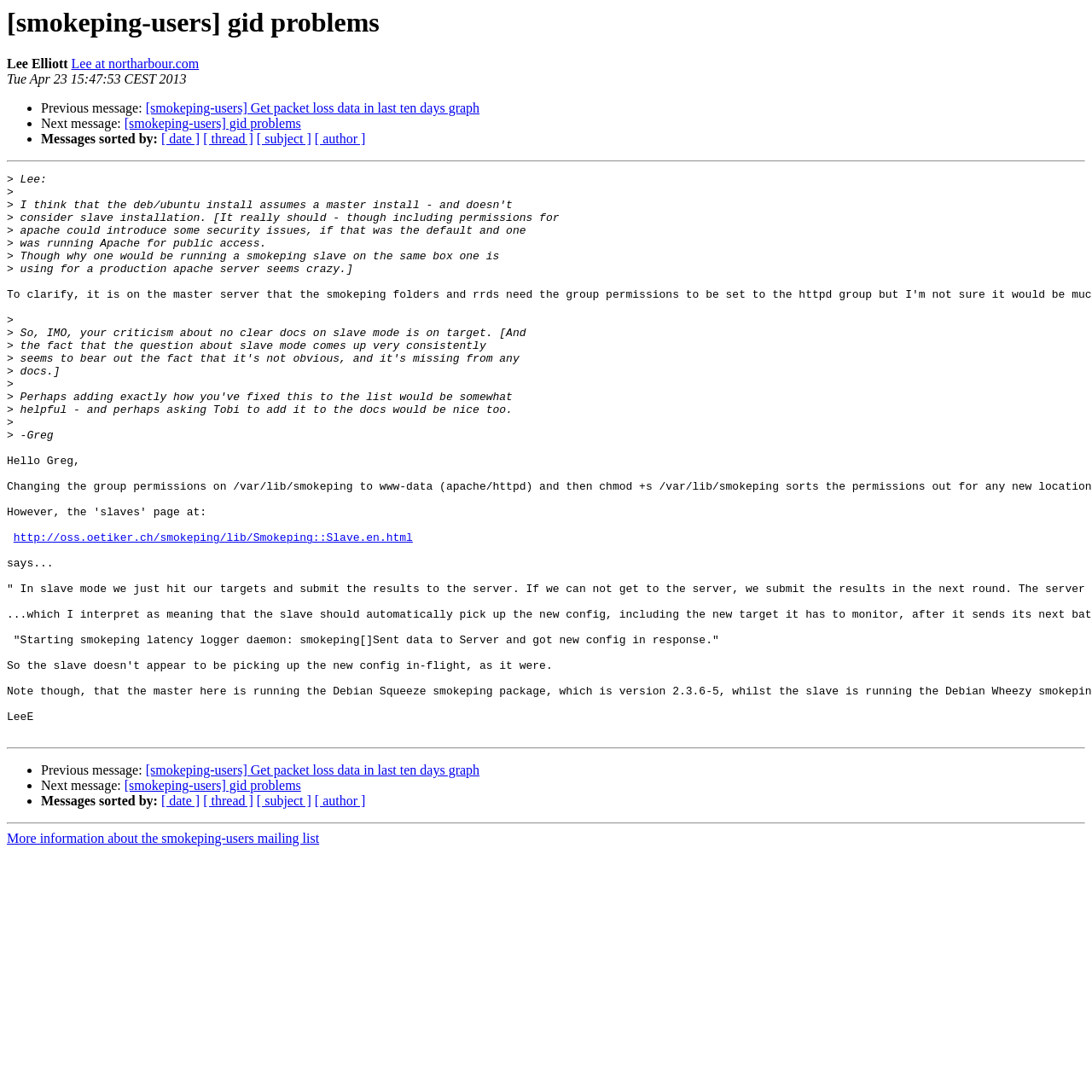Who is the author of this message?
Using the visual information, answer the question in a single word or phrase.

Lee Elliott